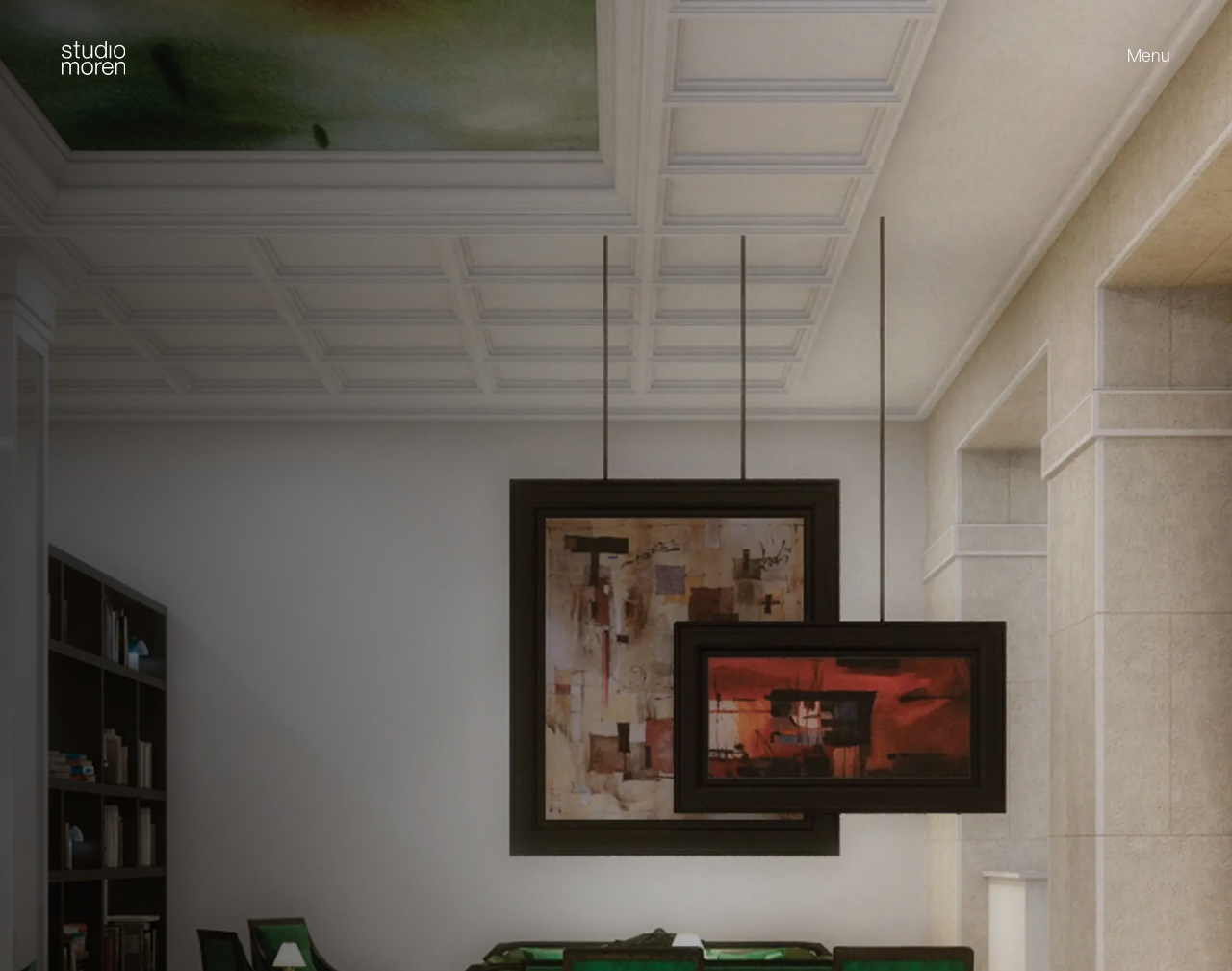Identify the bounding box coordinates for the region of the element that should be clicked to carry out the instruction: "Find us on Twitter". The bounding box coordinates should be four float numbers between 0 and 1, i.e., [left, top, right, bottom].

[0.828, 0.942, 0.866, 0.99]